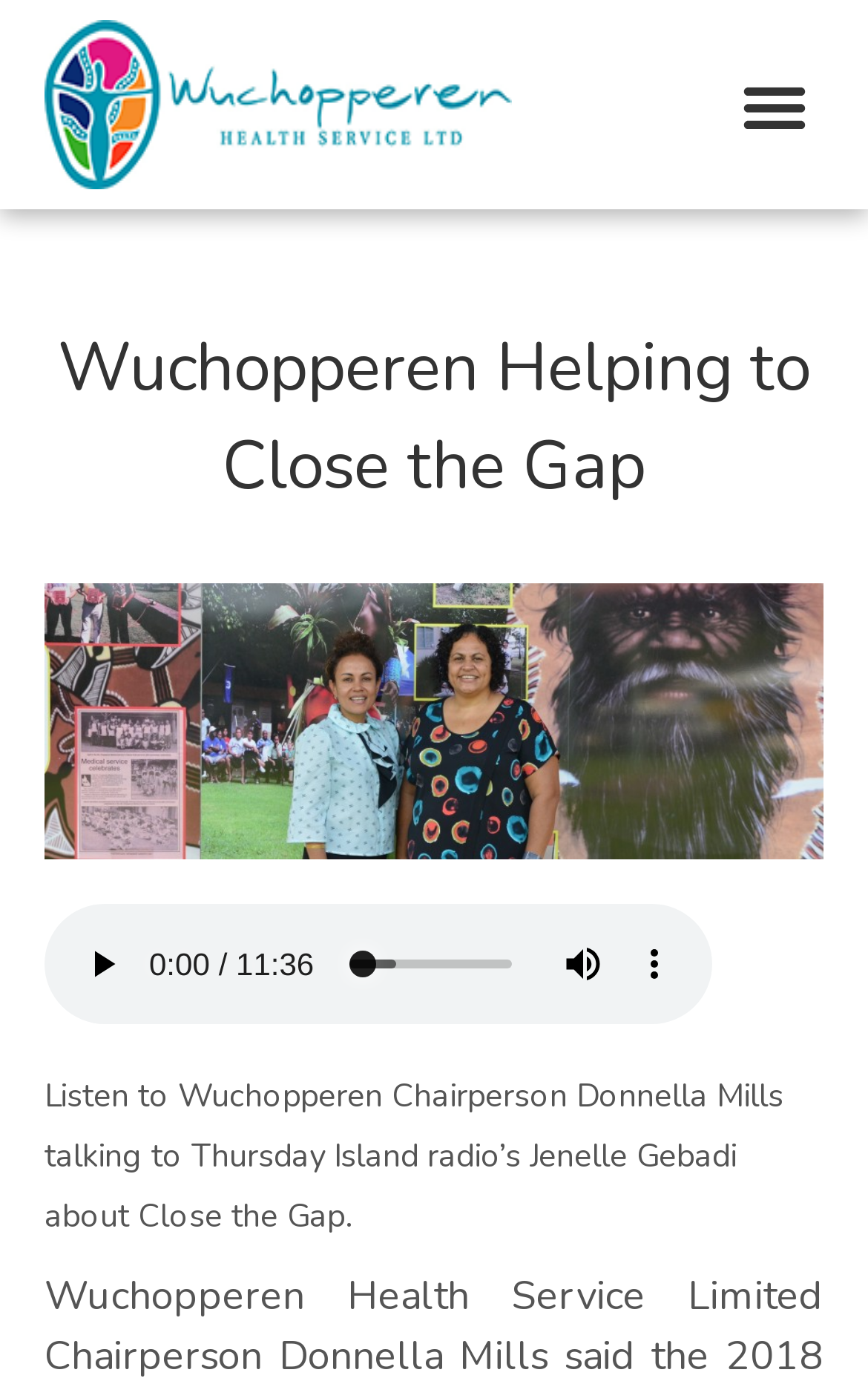How many buttons are in the audio player?
Look at the image and answer with only one word or phrase.

4